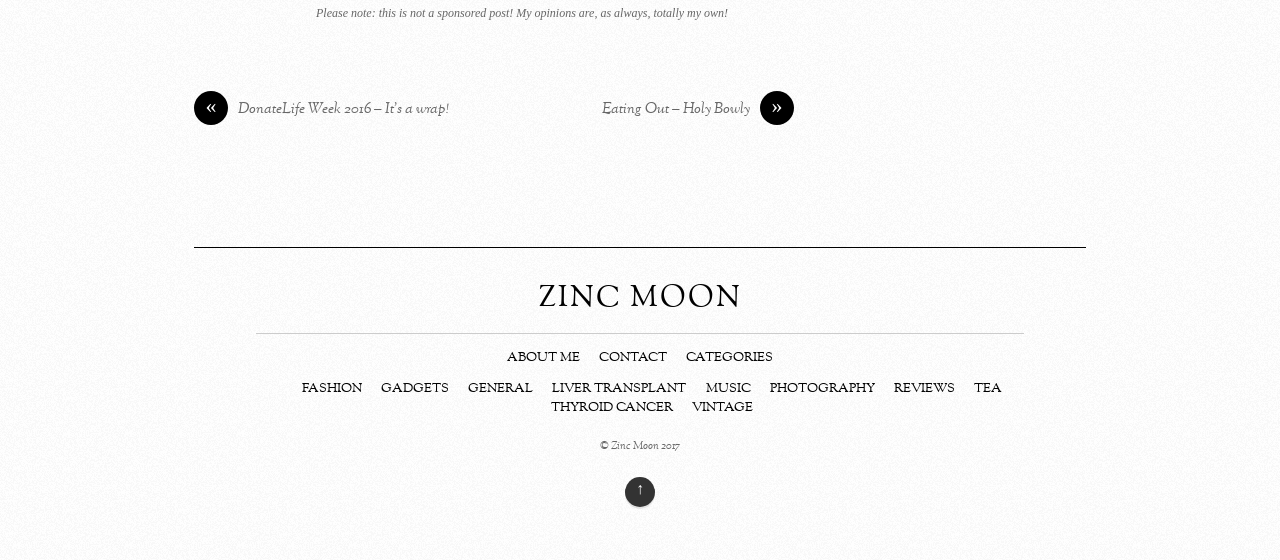Find the bounding box coordinates of the clickable element required to execute the following instruction: "visit ZINC MOON". Provide the coordinates as four float numbers between 0 and 1, i.e., [left, top, right, bottom].

[0.421, 0.494, 0.579, 0.569]